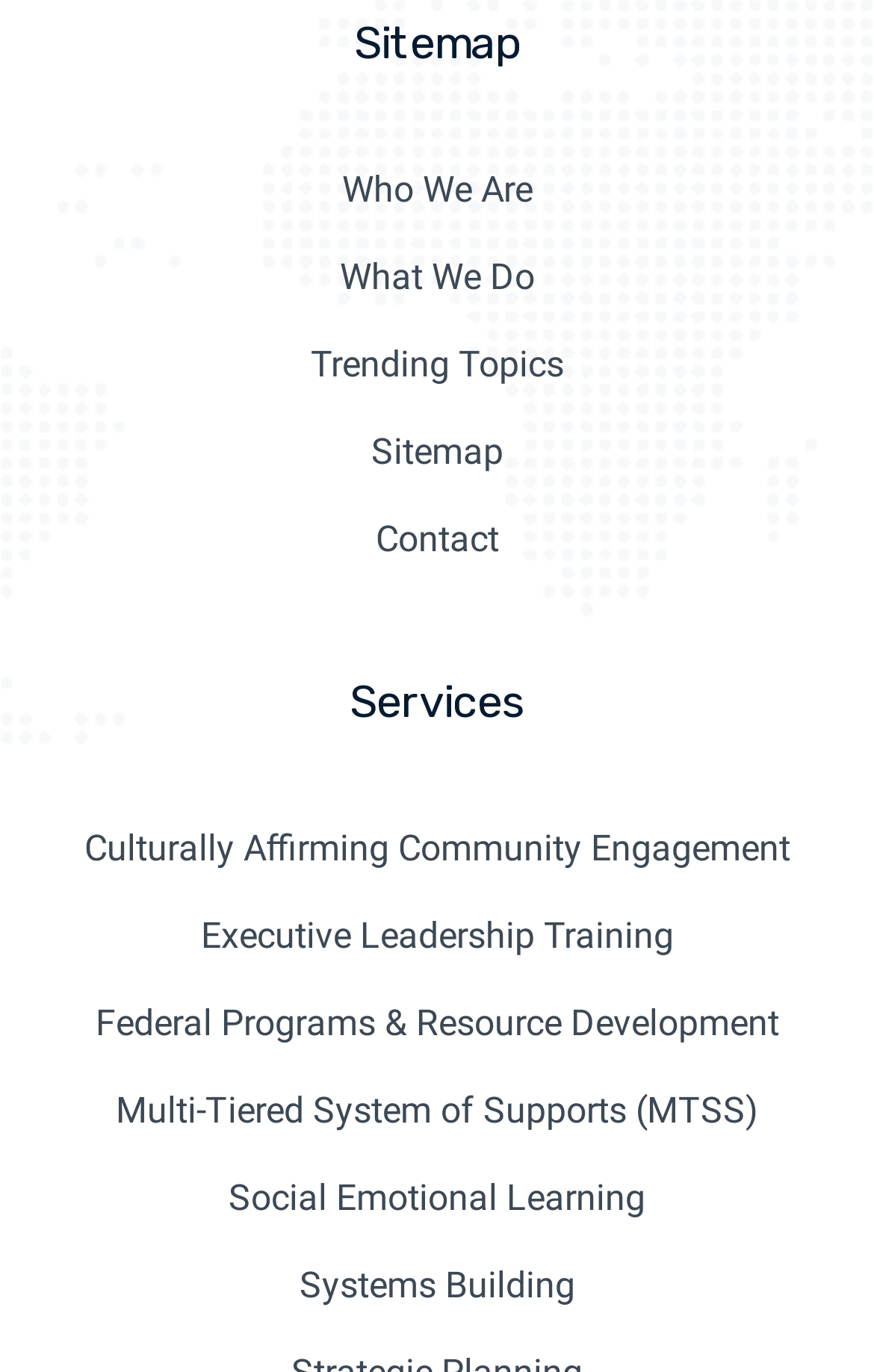Given the webpage screenshot and the description, determine the bounding box coordinates (top-left x, top-left y, bottom-right x, bottom-right y) that define the location of the UI element matching this description: Culturally Affirming Community Engagement

[0.077, 0.656, 0.923, 0.695]